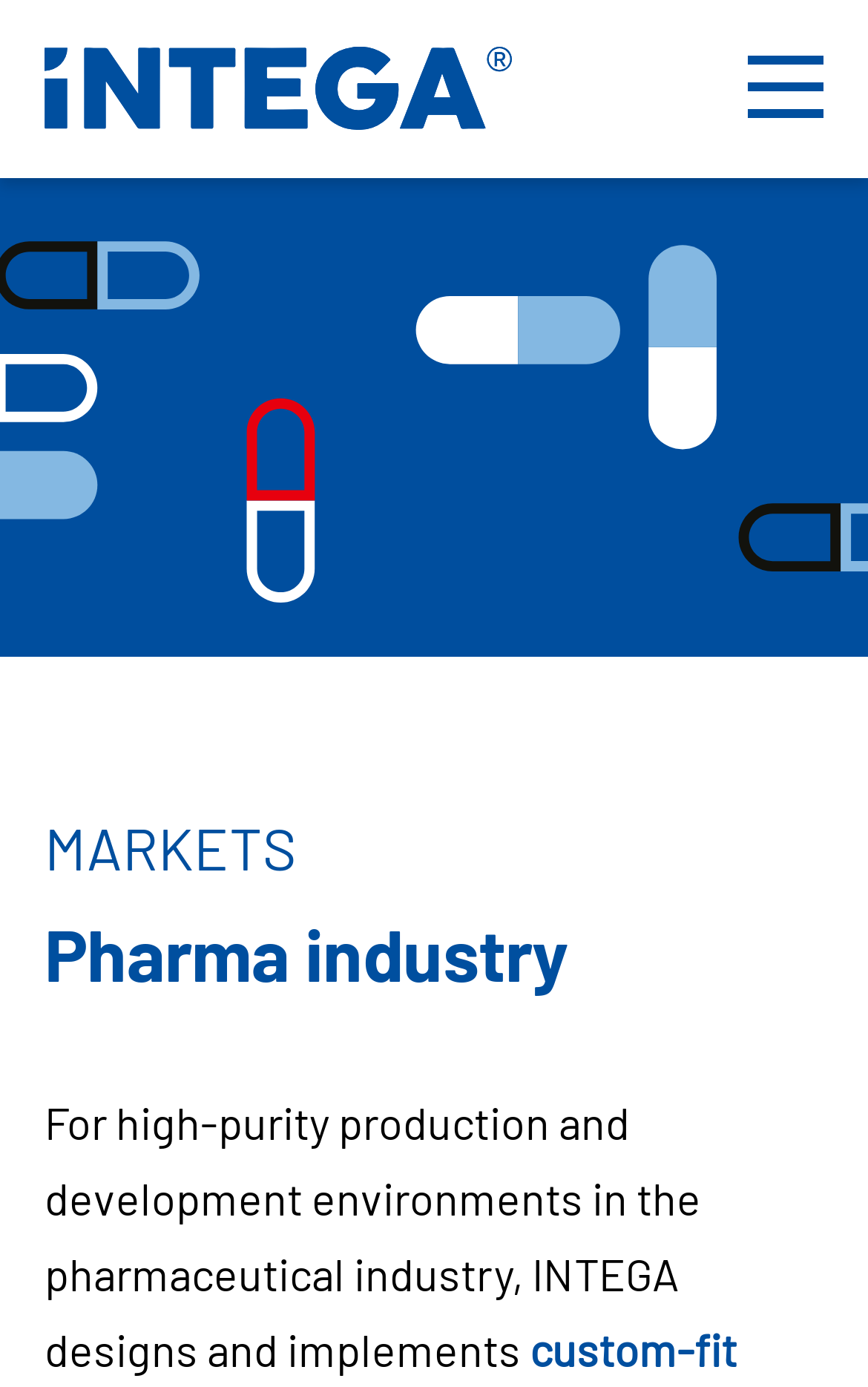Give a concise answer of one word or phrase to the question: 
What is the section title above the text about Intega's solutions?

MARKETS